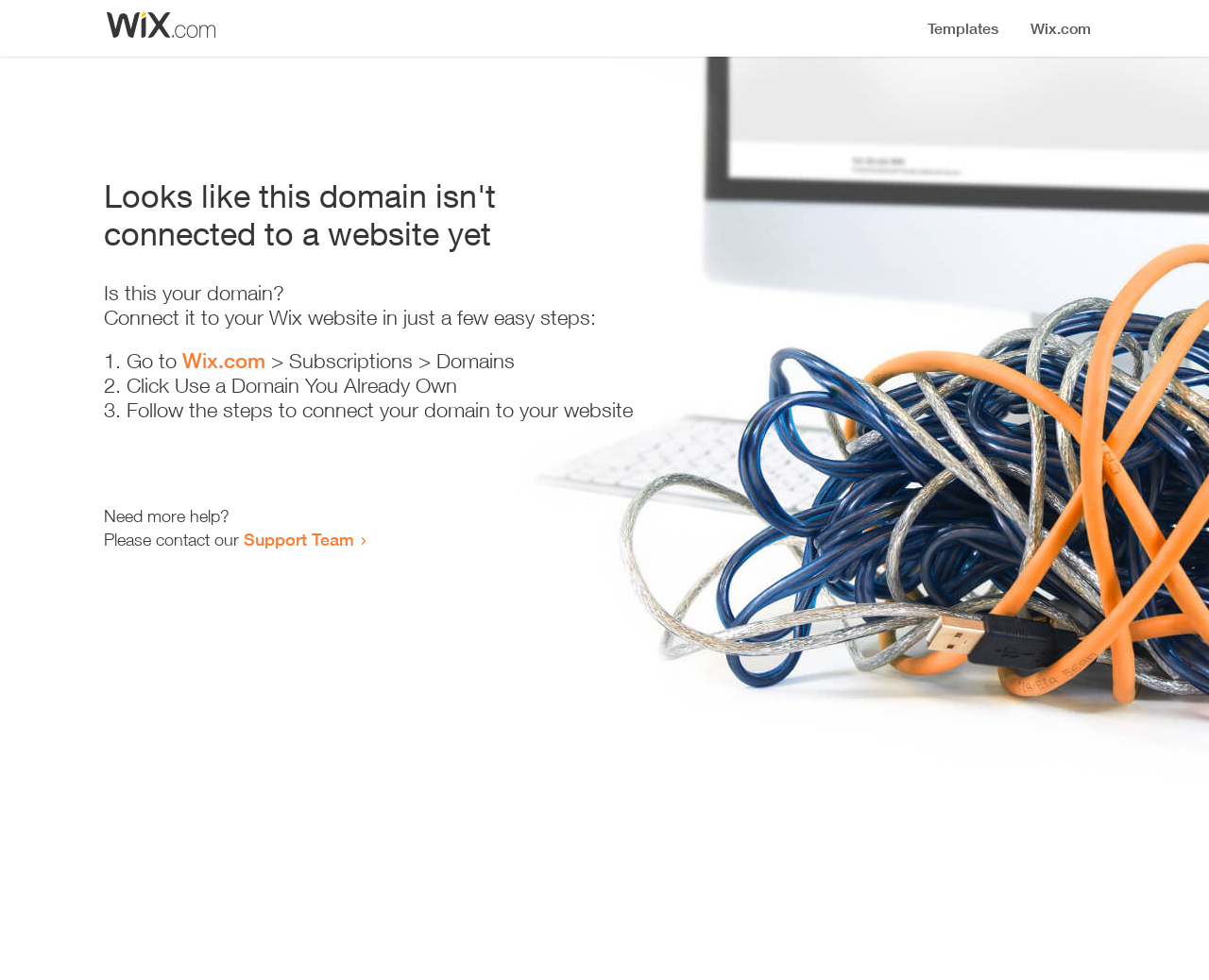Identify and extract the main heading of the webpage.

Looks like this domain isn't
connected to a website yet